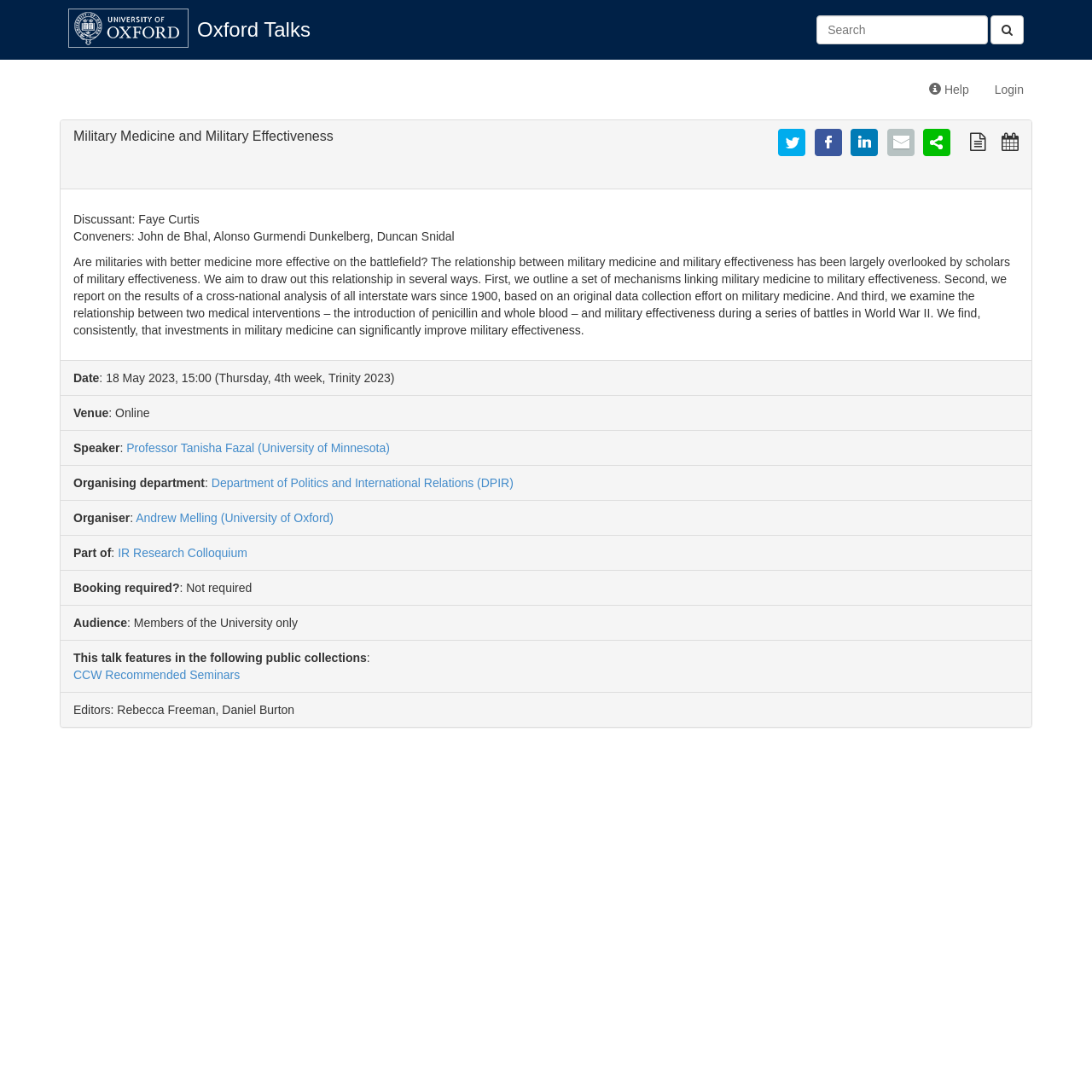Give a short answer to this question using one word or a phrase:
Who is the speaker of this talk?

Professor Tanisha Fazal